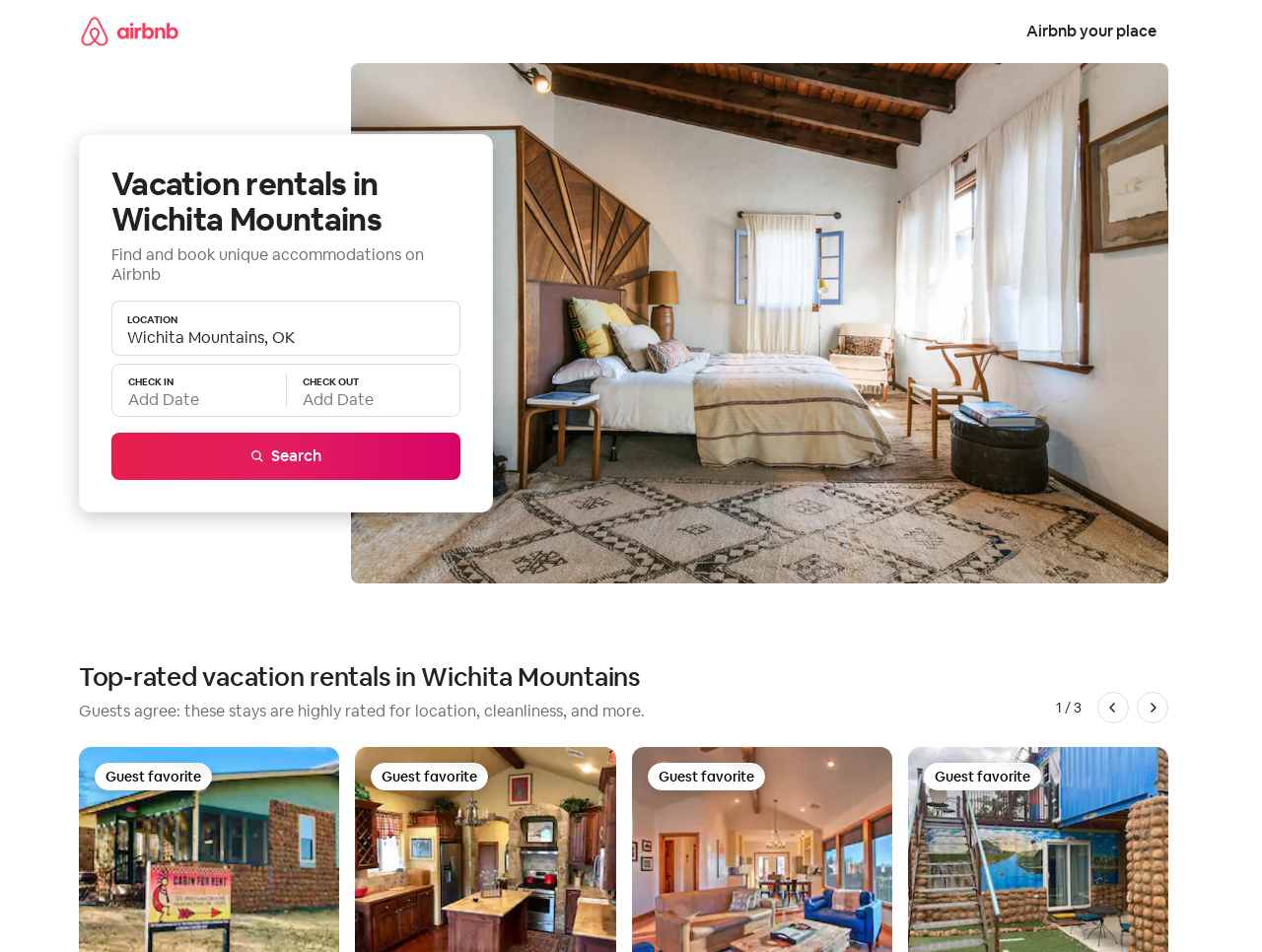What is the purpose of the 'Search' button?
Please provide a comprehensive and detailed answer to the question.

I inferred the purpose of the 'Search' button by looking at its location and context. It is situated below the search fields for location, check-in, and check-out dates, suggesting that it is used to initiate a search for rentals based on the specified criteria.